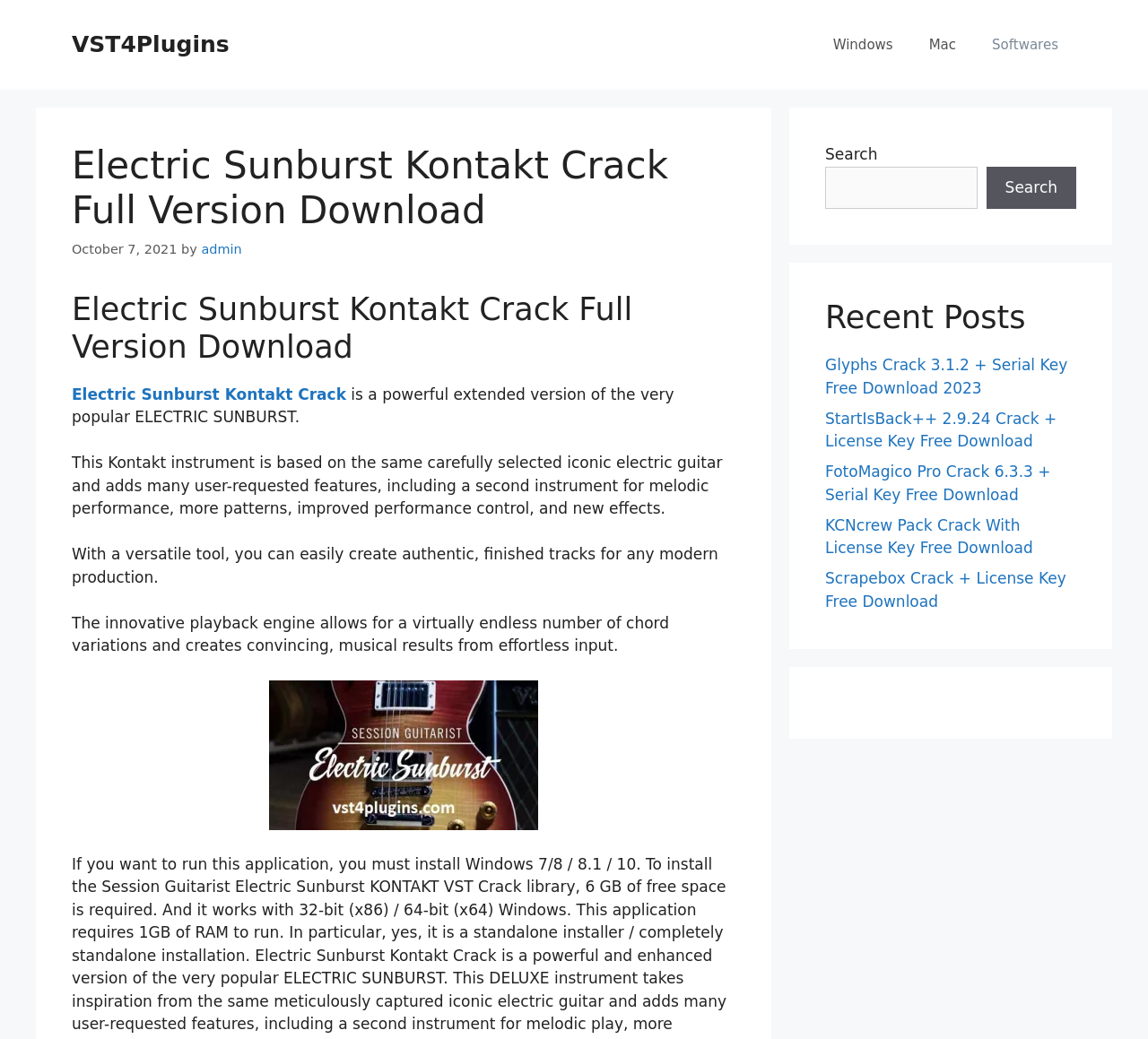Determine the bounding box coordinates for the area you should click to complete the following instruction: "Click the 'Home' link".

None